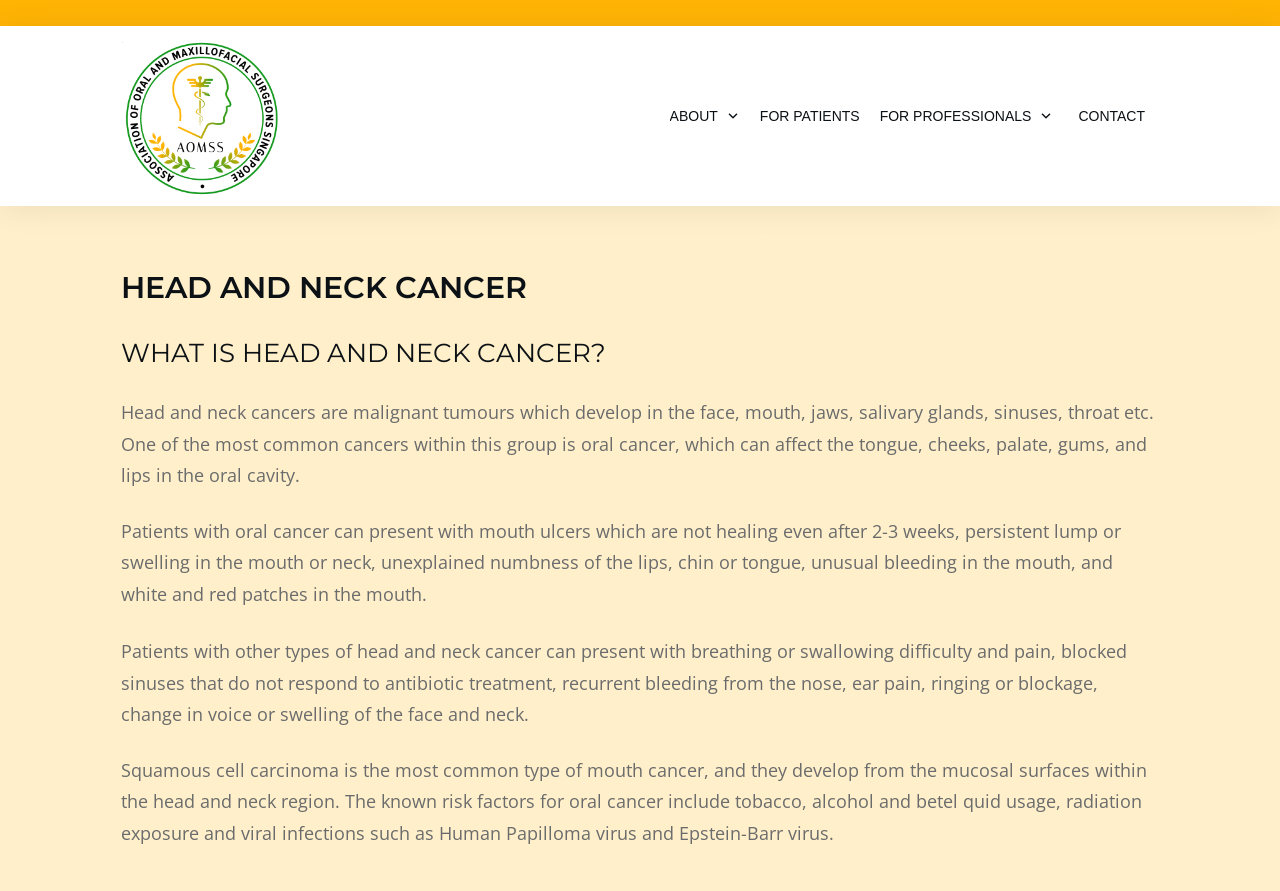Respond to the following query with just one word or a short phrase: 
What is head and neck cancer?

Malignant tumours